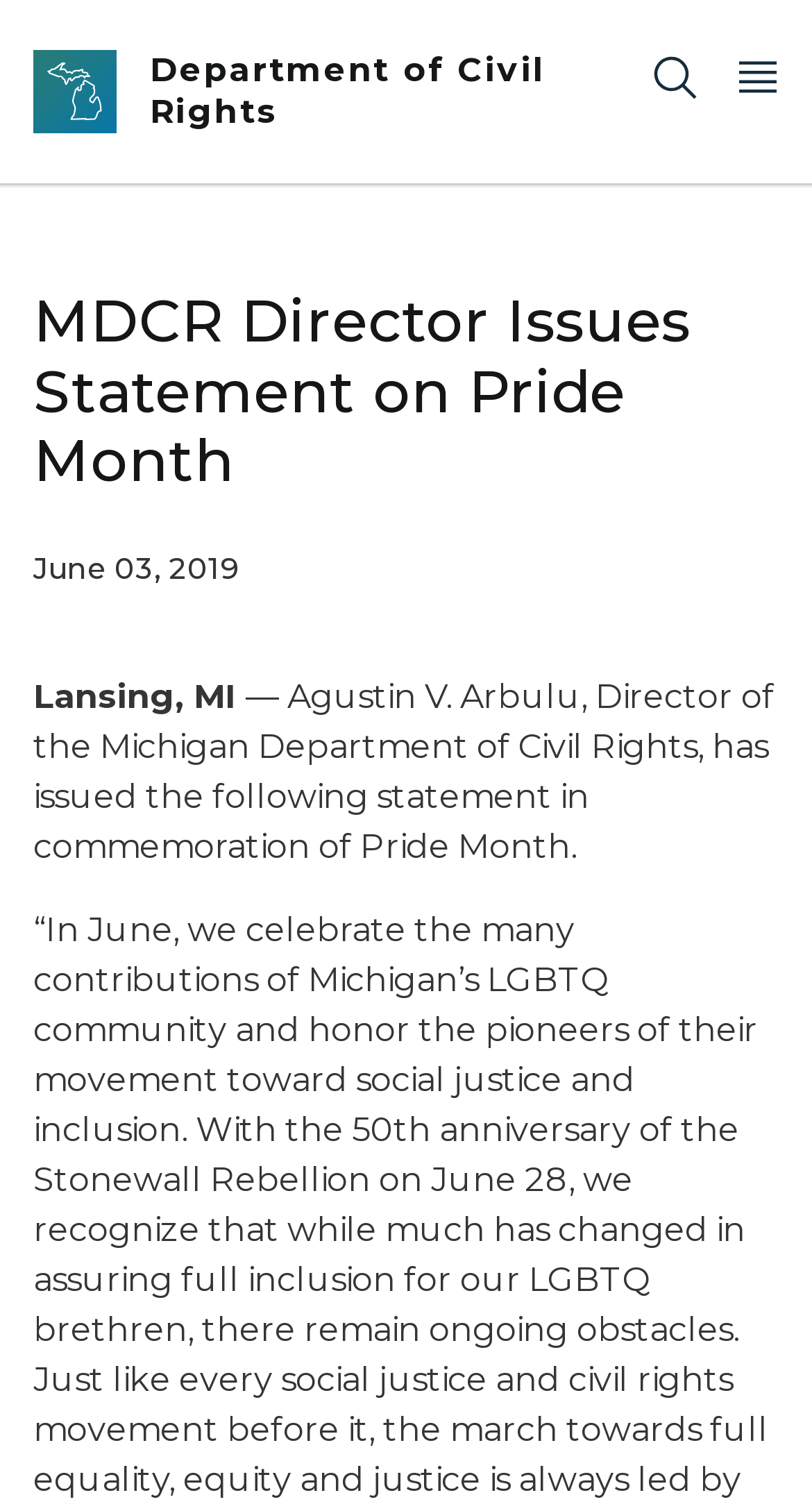What is the name of the person issuing the statement?
Refer to the image and offer an in-depth and detailed answer to the question.

I found a StaticText element with the text 'Agustin V. Arbulu, Director of the Michigan Department of Civil Rights' which suggests that Agustin V. Arbulu is the person issuing the statement.